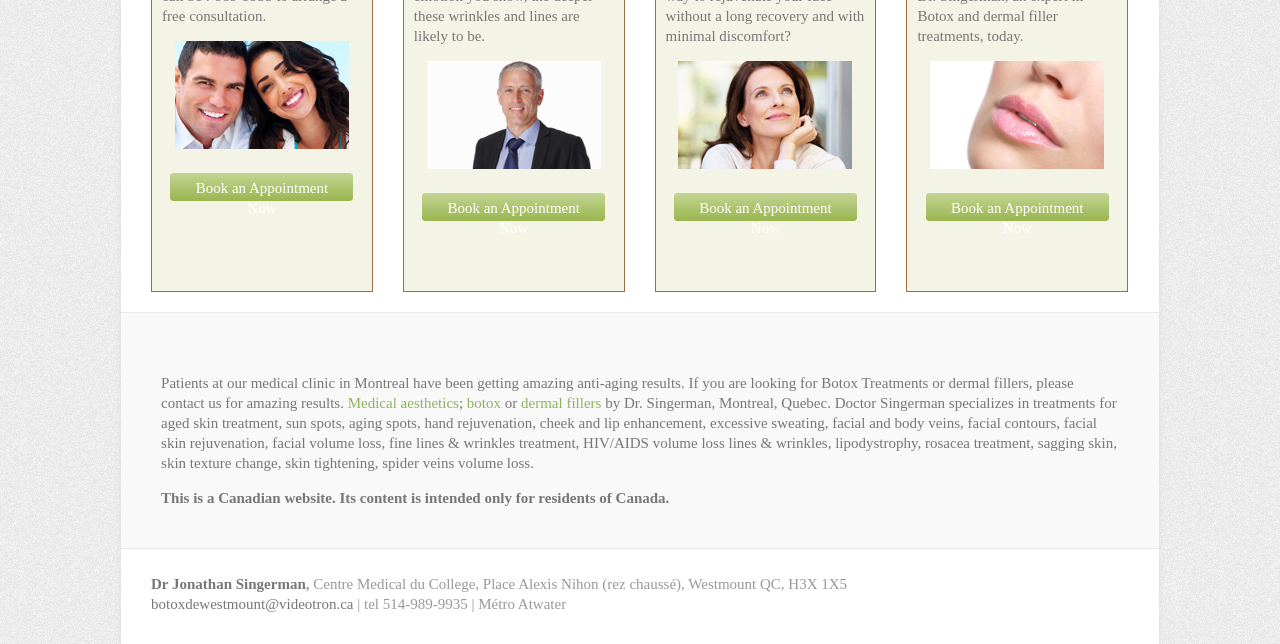Show the bounding box coordinates for the element that needs to be clicked to execute the following instruction: "View 'Advertising Club of Baltimore photograph and ephemera collection'". Provide the coordinates in the form of four float numbers between 0 and 1, i.e., [left, top, right, bottom].

None